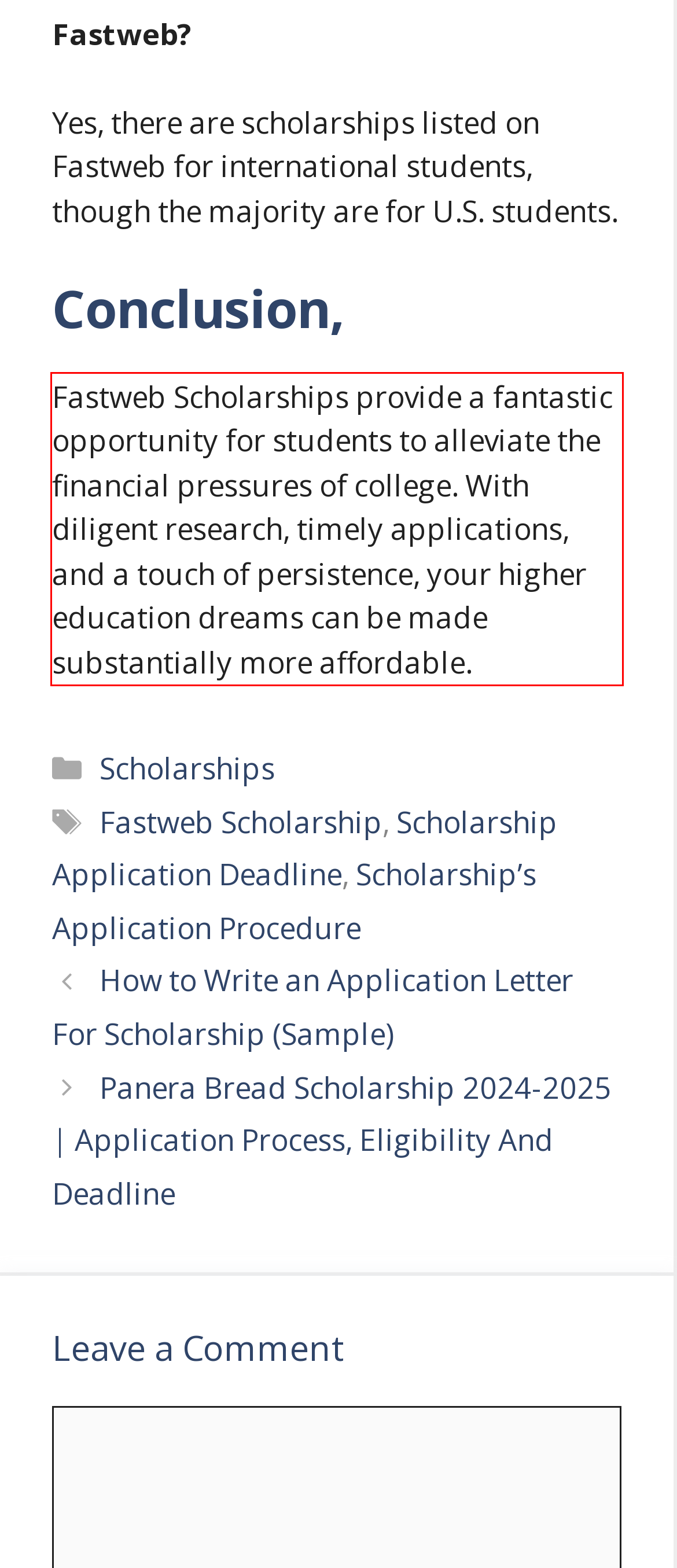Identify and transcribe the text content enclosed by the red bounding box in the given screenshot.

Fastweb Scholarships provide a fantastic opportunity for students to alleviate the financial pressures of college. With diligent research, timely applications, and a touch of persistence, your higher education dreams can be made substantially more affordable.